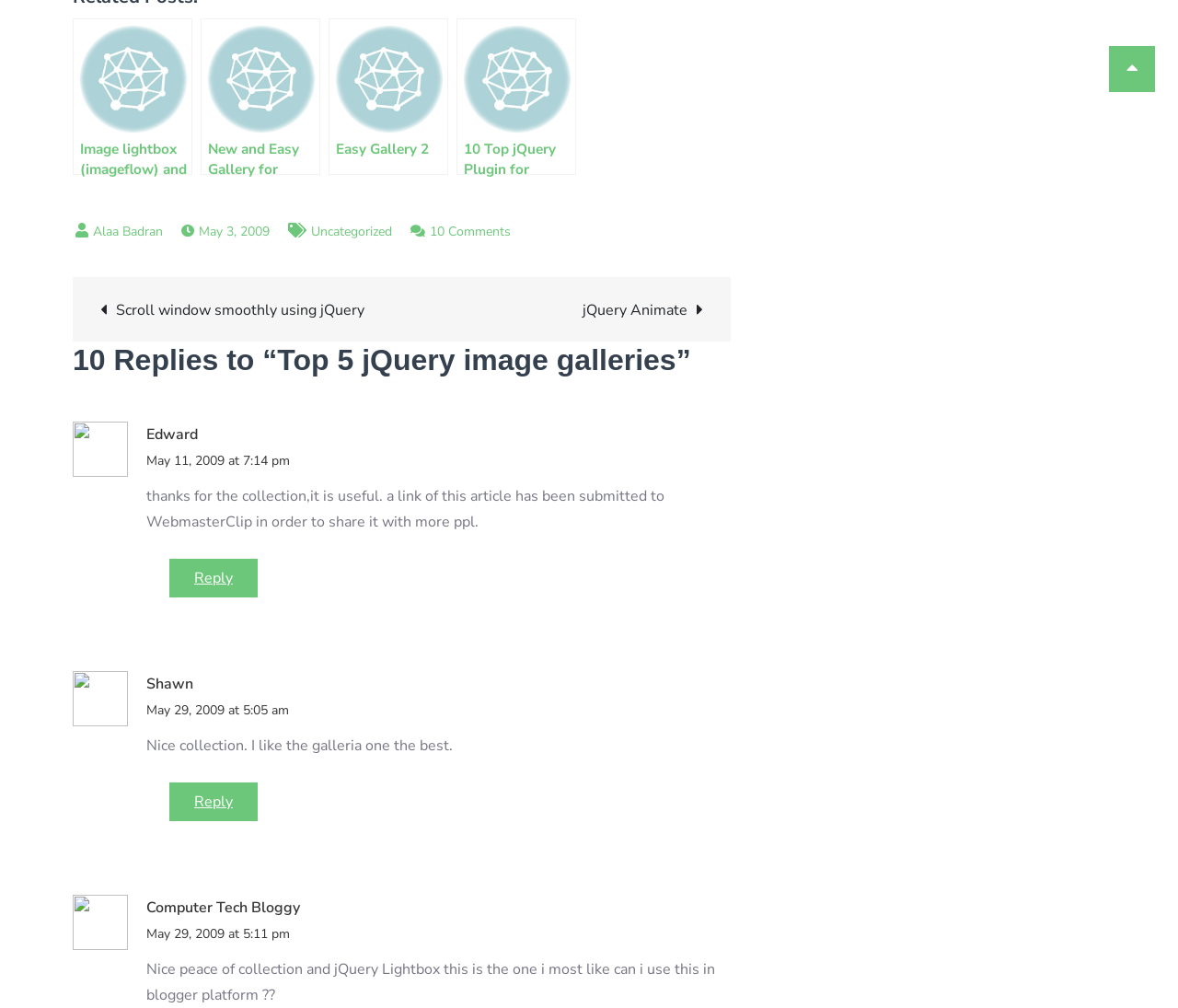Bounding box coordinates are to be given in the format (top-left x, top-left y, bottom-right x, bottom-right y). All values must be floating point numbers between 0 and 1. Provide the bounding box coordinate for the UI element described as: May 3, 2009

[0.154, 0.221, 0.229, 0.238]